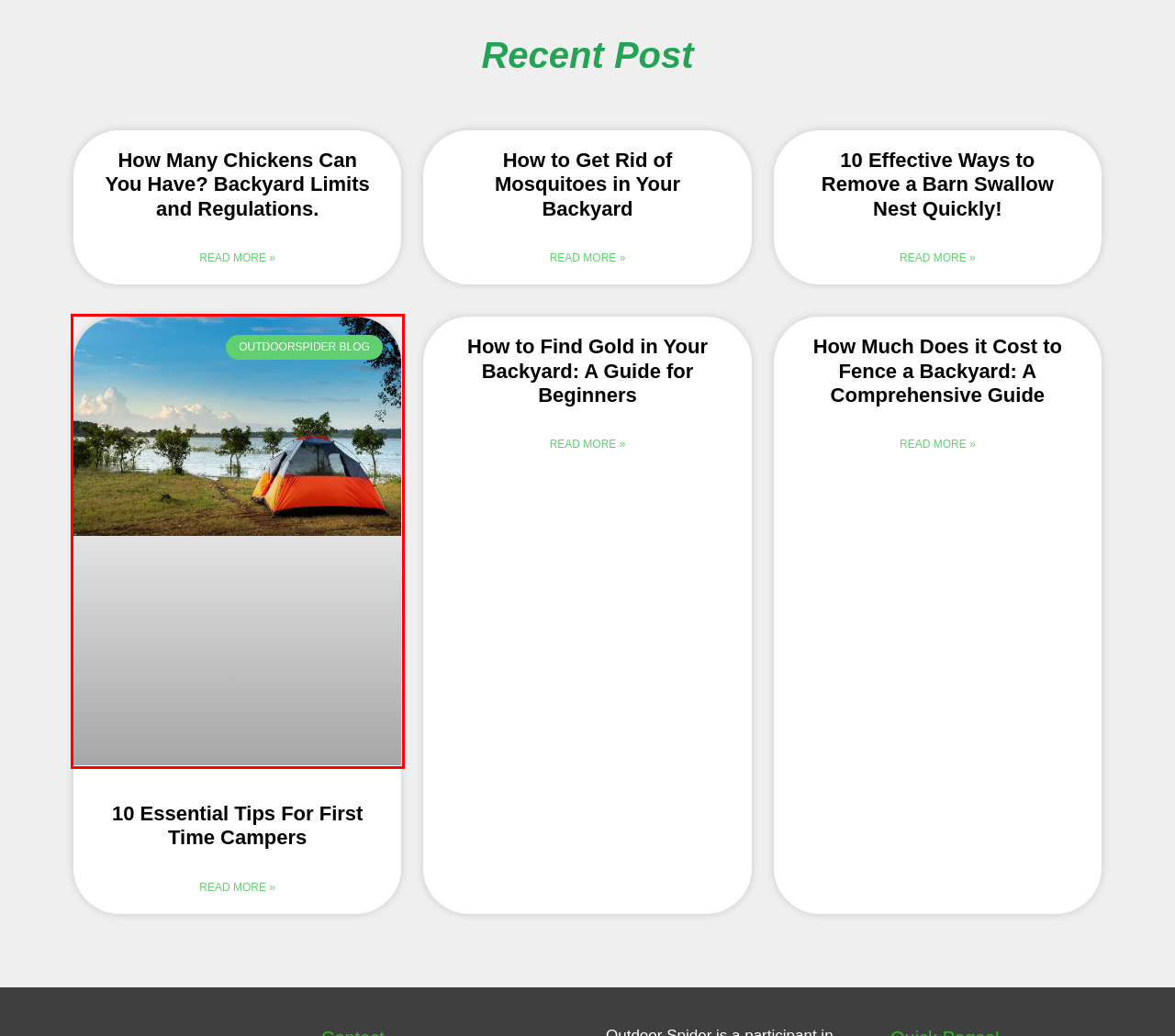You are given a screenshot of a webpage with a red rectangle bounding box. Choose the best webpage description that matches the new webpage after clicking the element in the bounding box. Here are the candidates:
A. Camping Furniture Archives | Outdoor Spider
B. 10 Effective Ways to Remove a Barn Swallow Nest Quickly!
C. How Much Does it Cost to Fence a Backyard: A Comprehensive Guide
D. Contact
E. 10 Essential Tips For First Time Campers (What The Experts Think)
F. How to Get Rid of Mosquitoes in Your Backyard
G. How Many Chickens Can You Have? Backyard Limits and Regulations.
H. How to Find Gold in Your Backyard: A Guide for Beginners

E